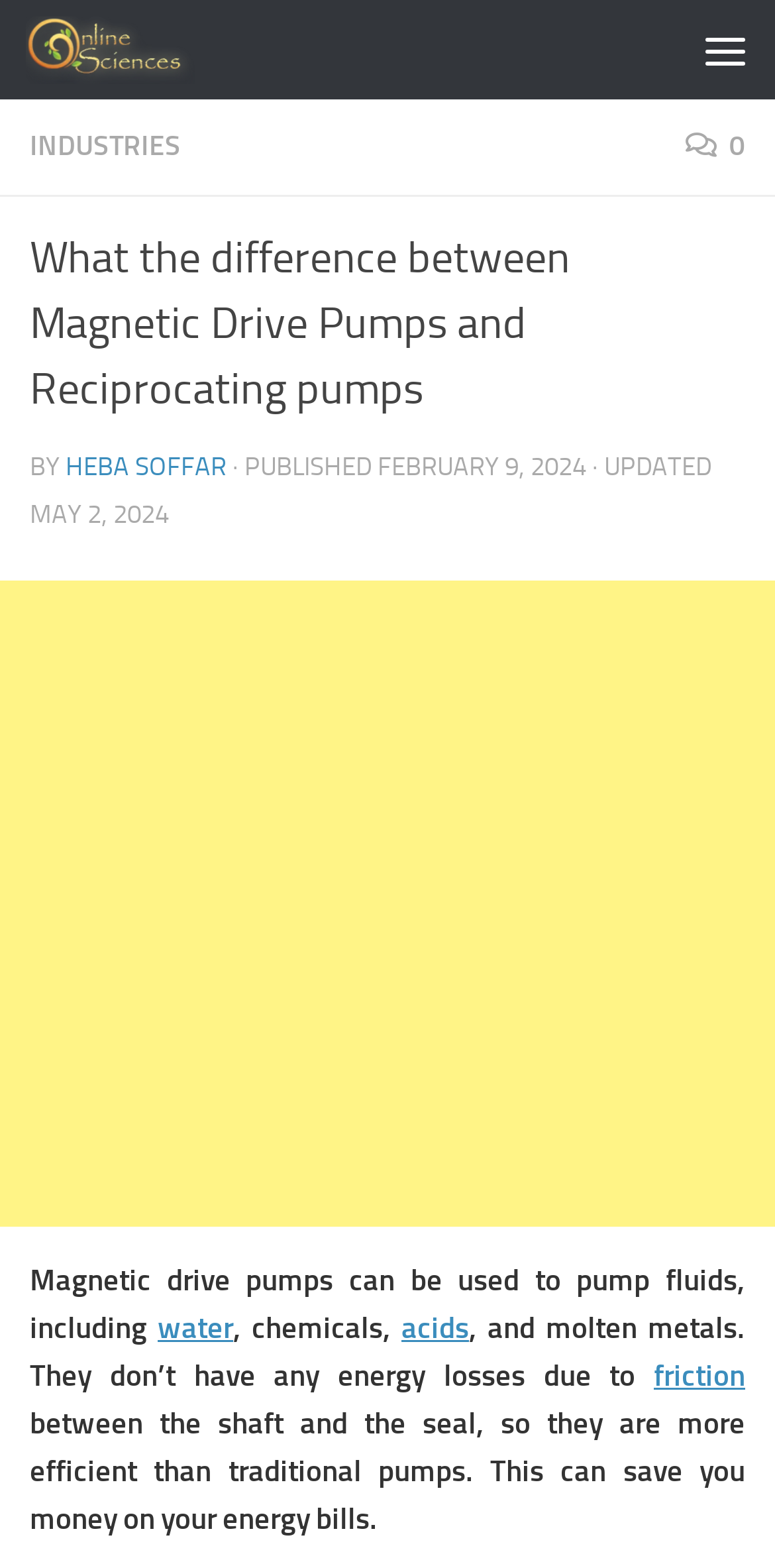Using the given element description, provide the bounding box coordinates (top-left x, top-left y, bottom-right x, bottom-right y) for the corresponding UI element in the screenshot: Skip to content

[0.01, 0.005, 0.397, 0.066]